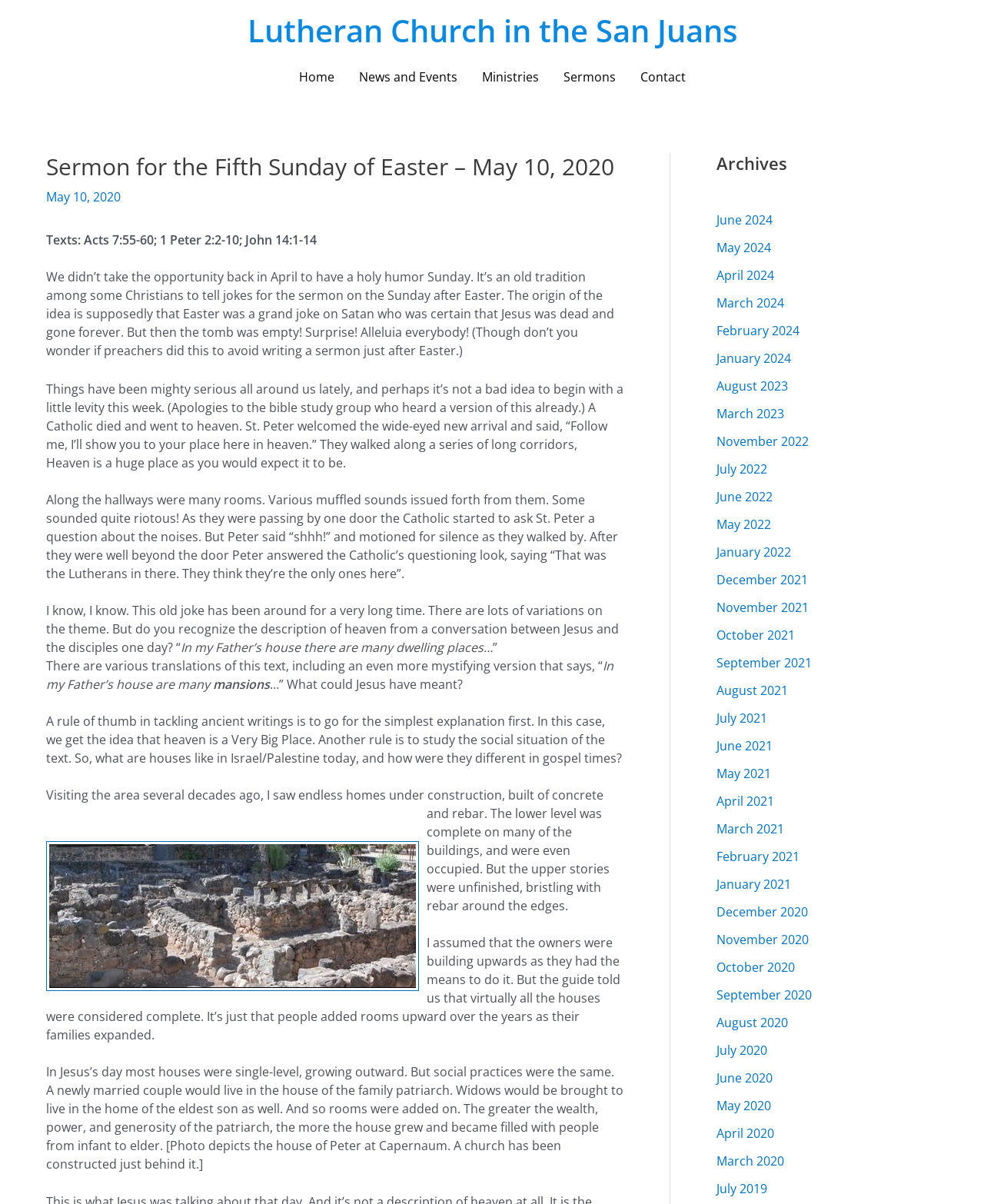What is the title of the sermon?
Using the image as a reference, deliver a detailed and thorough answer to the question.

The title of the sermon can be found in the heading element, which is 'Sermon for the Fifth Sunday of Easter – May 10, 2020'.